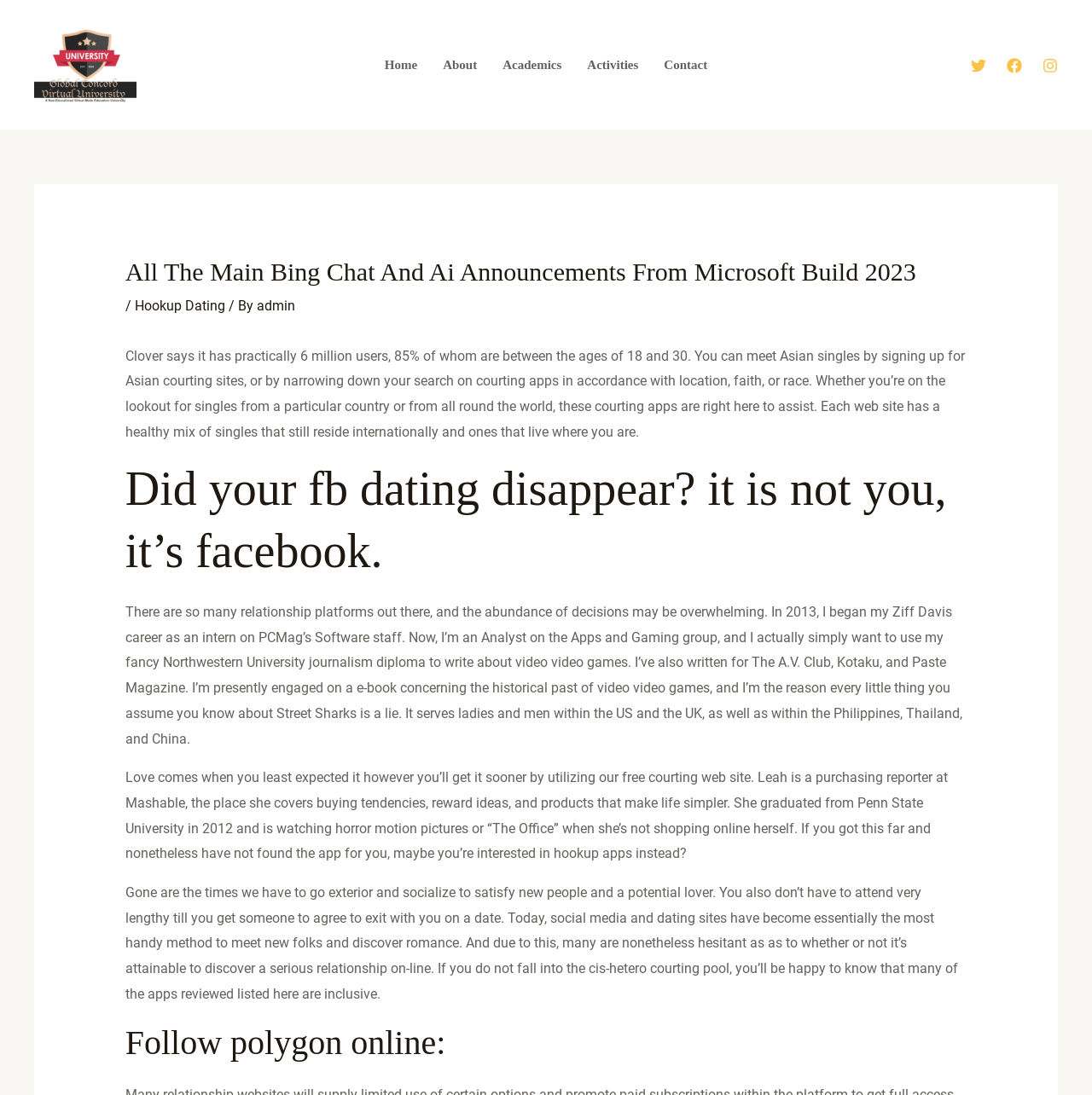What is the topic of the book being written by the author?
Answer with a single word or short phrase according to what you see in the image.

History of video games